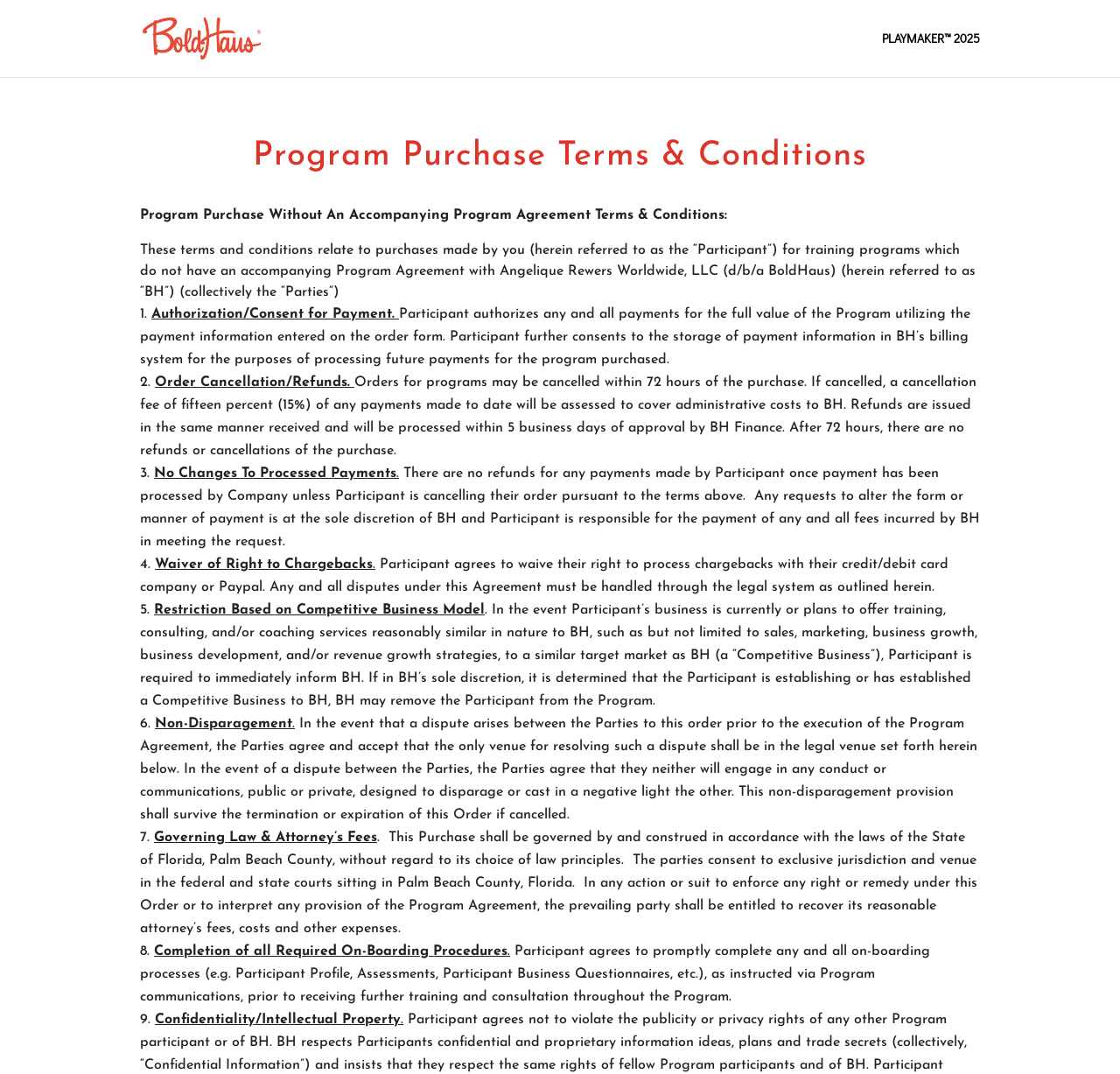Provide a one-word or brief phrase answer to the question:
What is the cancellation fee for orders?

15% of payments made